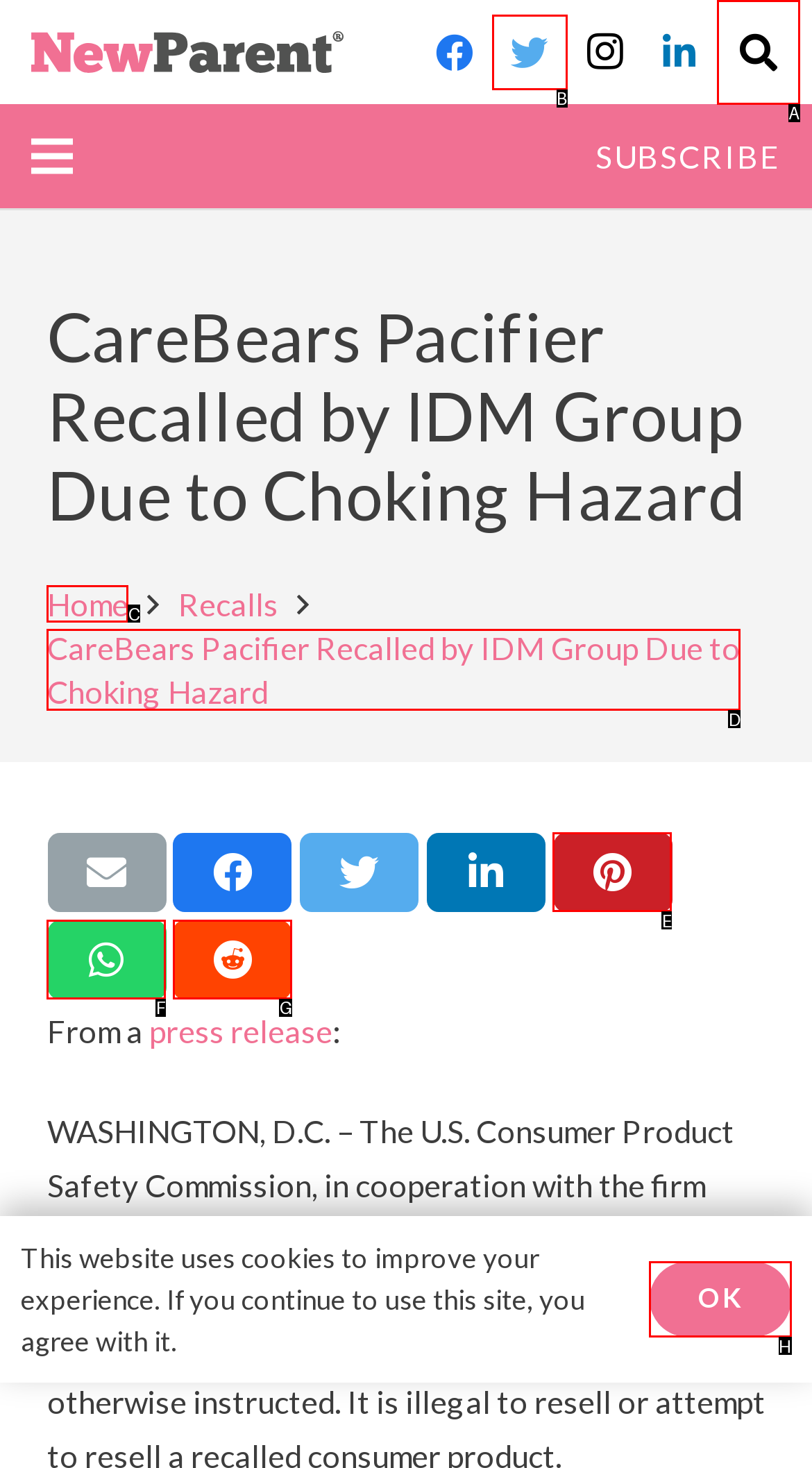Select the letter of the element you need to click to complete this task: Visit the 'Home' page
Answer using the letter from the specified choices.

C